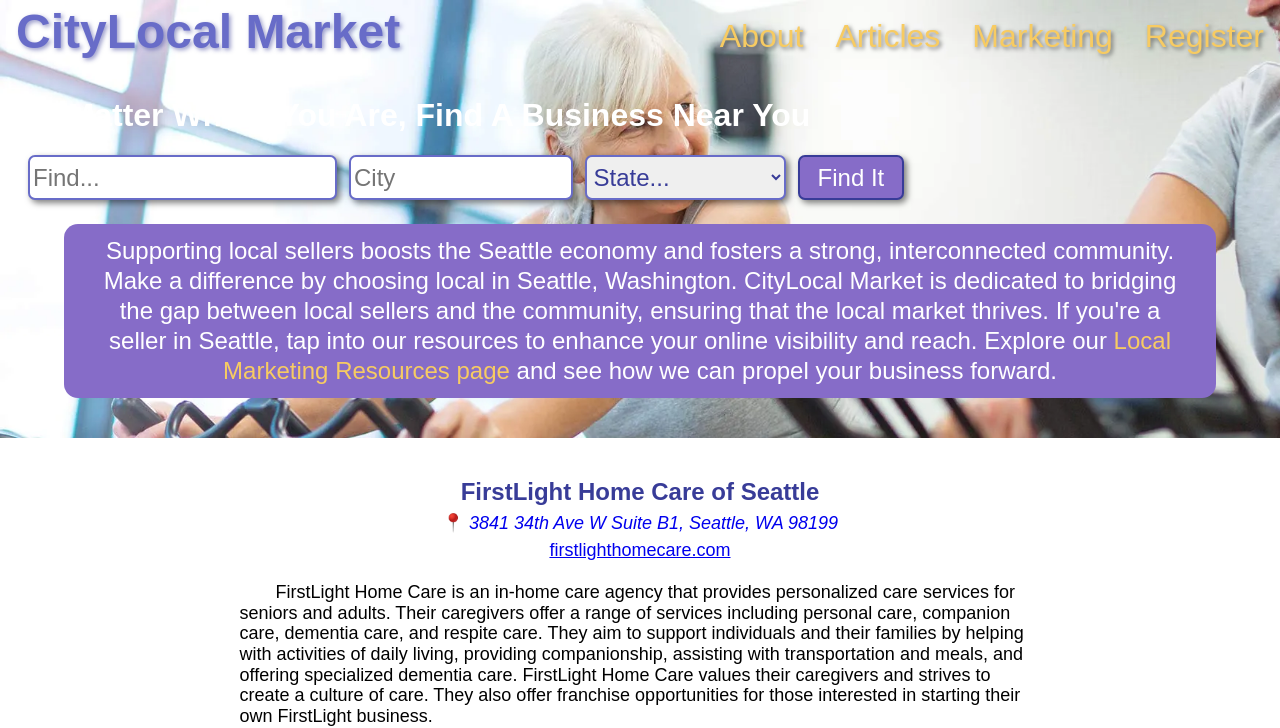Please analyze the image and give a detailed answer to the question:
What is the purpose of the 'Find It' button?

I inferred this by examining the search bar and the surrounding elements, including the 'Search For' and 'Search City' textboxes, and the 'Find It' button. The button's location and context suggest that it is used to initiate a search for businesses.